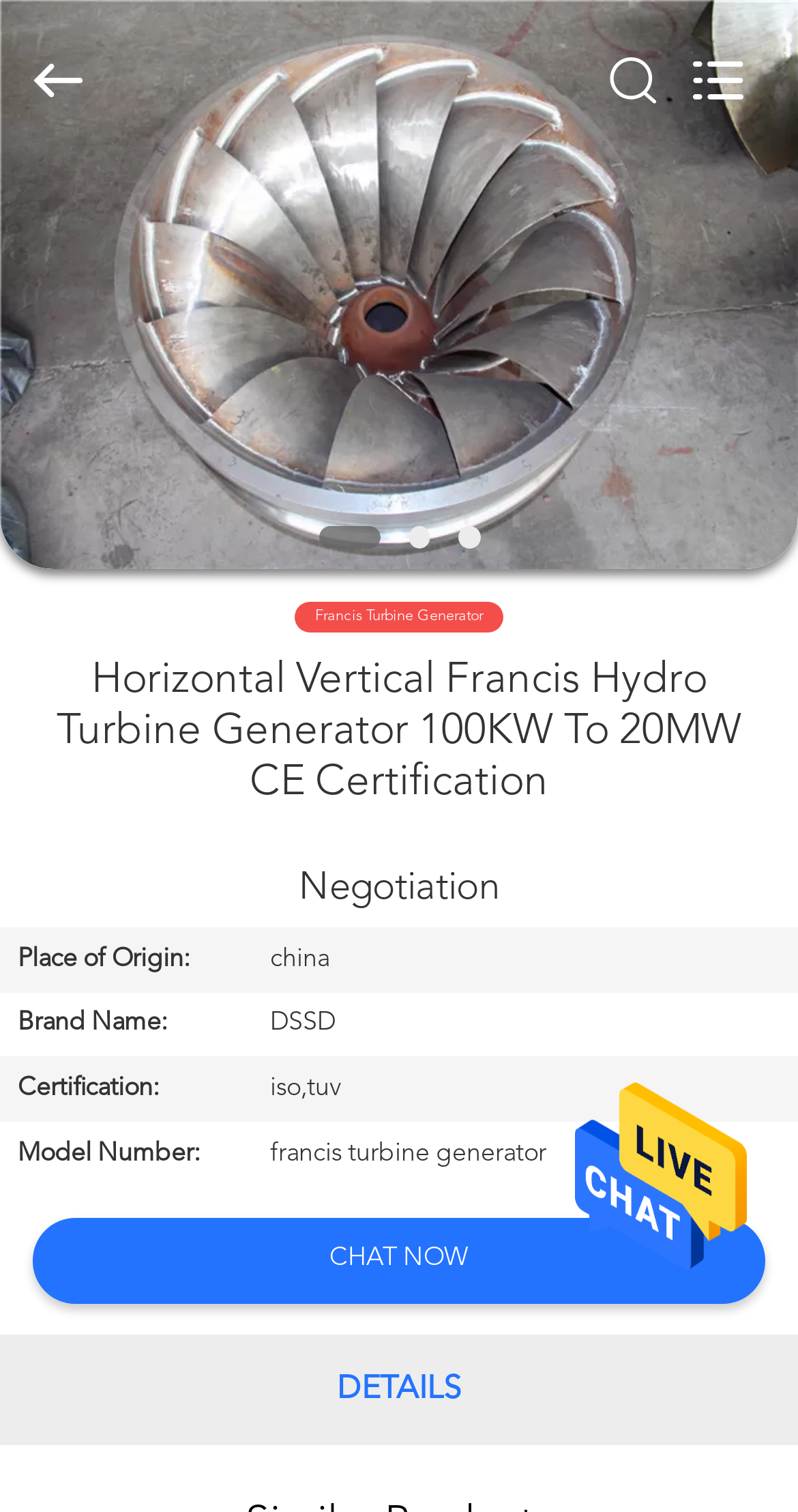What is the brand name of the turbine generator?
Please respond to the question thoroughly and include all relevant details.

The brand name of the turbine generator can be found in the table with the caption 'Negotiation'. In the second row of the table, the row header is 'Brand Name:' and the corresponding grid cell contains the text 'DSSD'.